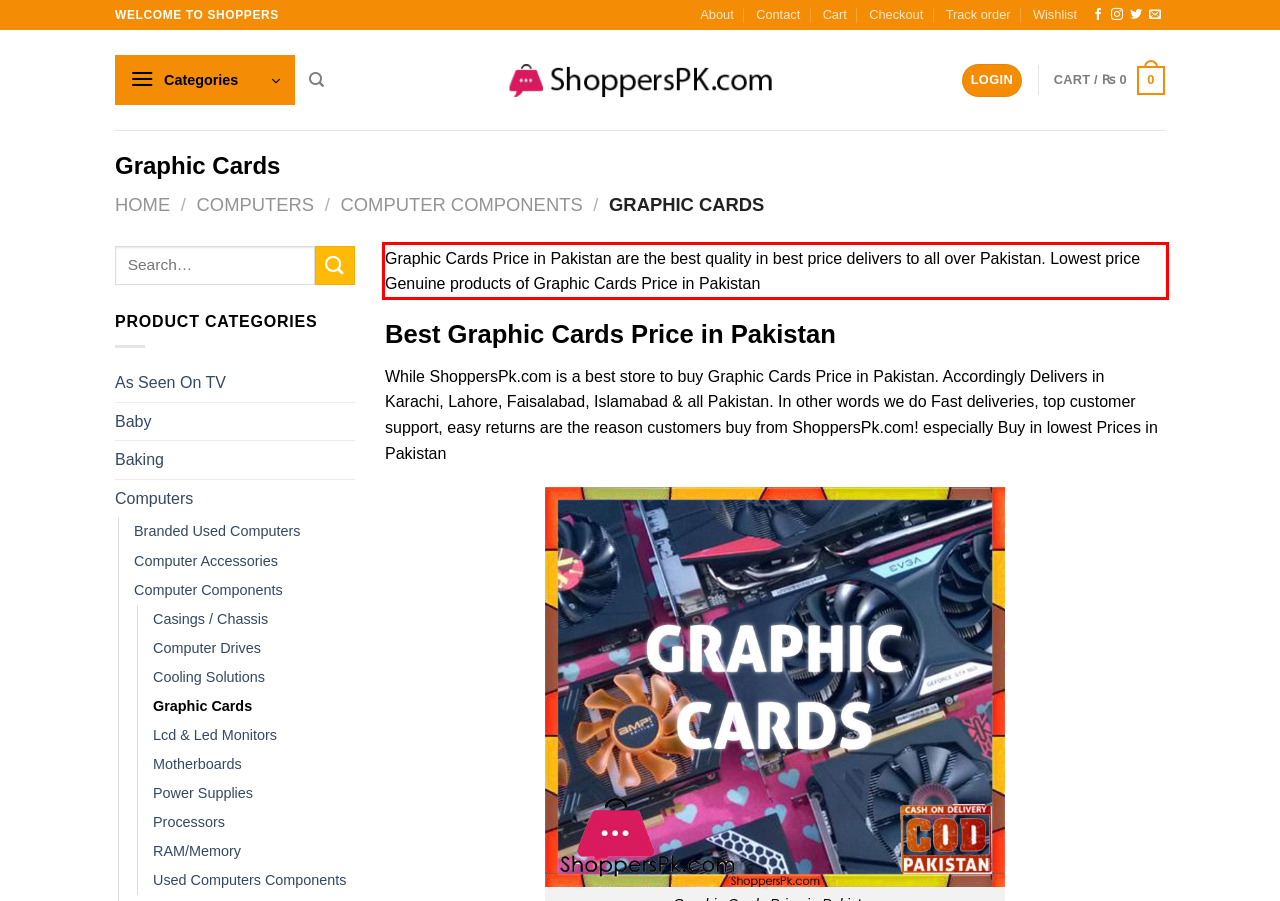You are provided with a screenshot of a webpage that includes a UI element enclosed in a red rectangle. Extract the text content inside this red rectangle.

Graphic Cards Price in Pakistan are the best quality in best price delivers to all over Pakistan. Lowest price Genuine products of Graphic Cards Price in Pakistan